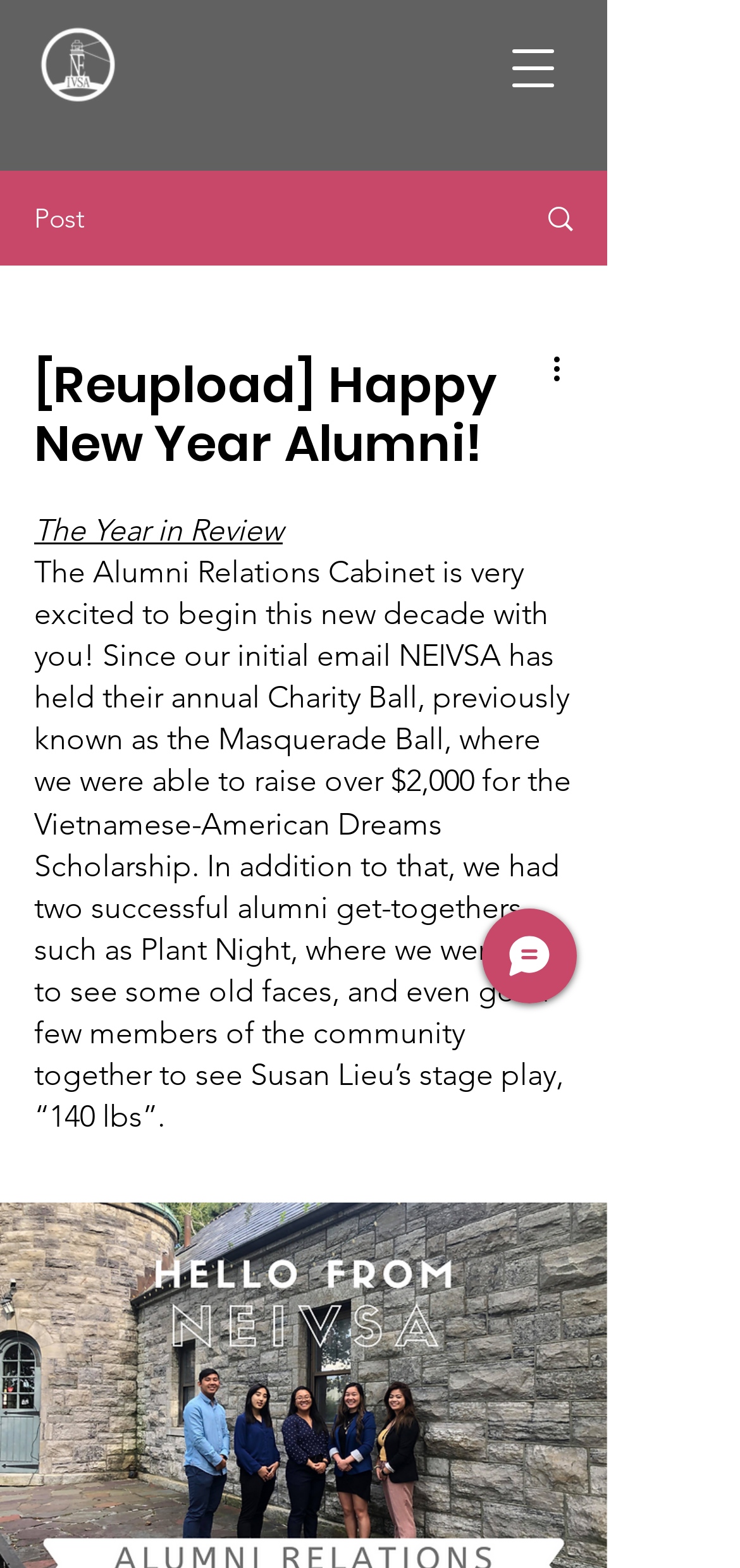Create a detailed summary of the webpage's content and design.

The webpage appears to be a social media post or a blog article from an alumni relations cabinet. At the top left corner, there is a WHITE NEIVSA Logo image. Below the logo, there is a "Post" label. To the right of the logo, there is a link with a small image, and a "More actions" button next to it. 

The main content of the post is a heading that reads "[Reupload] Happy New Year Alumni!" followed by a subheading "The Year in Review". Below the subheading, there is a paragraph of text that summarizes the events and achievements of the alumni relations cabinet in the past year, including a charity ball and alumni get-togethers.

At the top right corner, there is an "Open navigation menu" button. At the bottom right corner, there is a "Chat" button with a small image next to it.